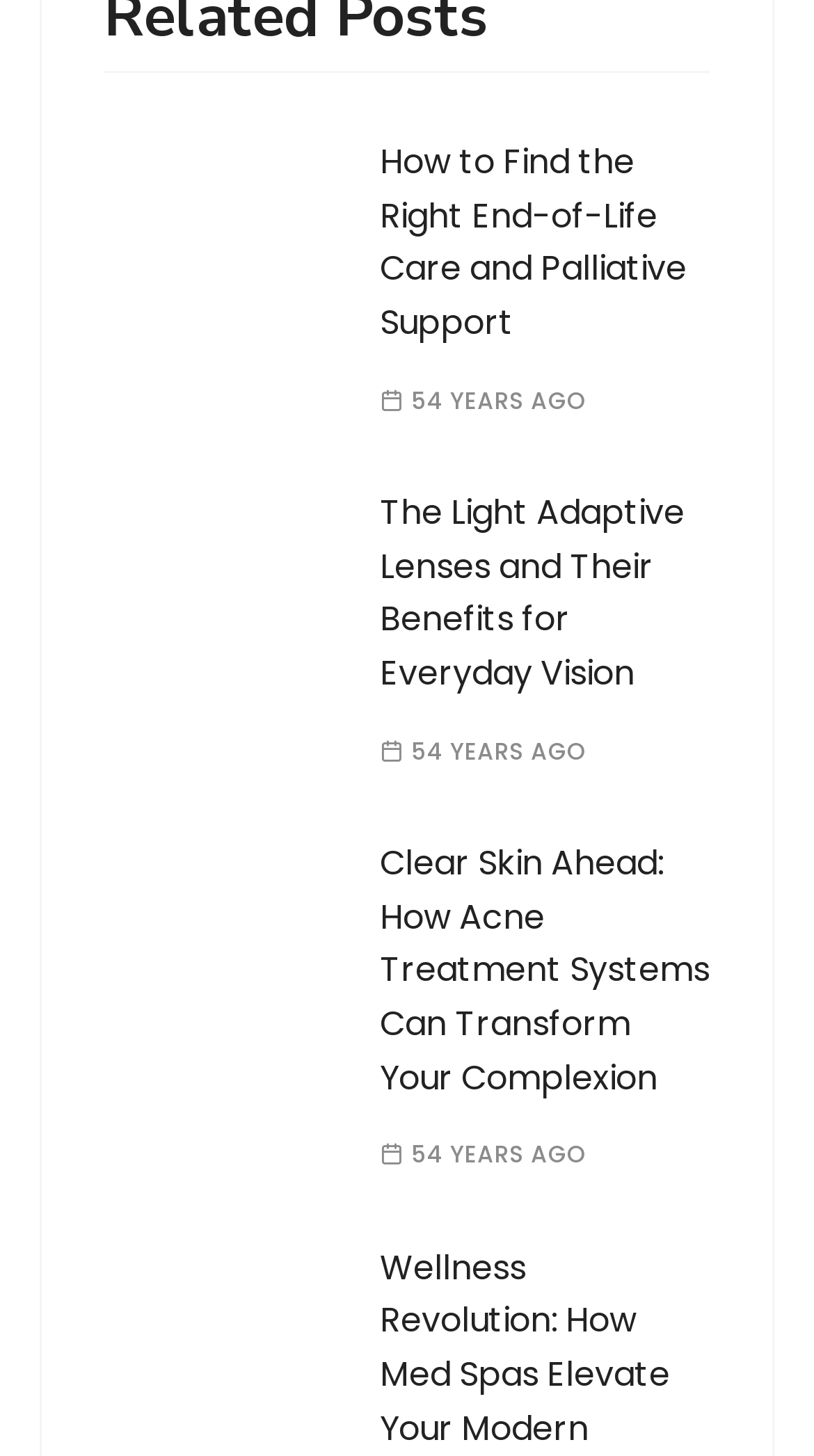Give a one-word or short phrase answer to the question: 
How many years ago was the event mentioned?

54 YEARS AGO